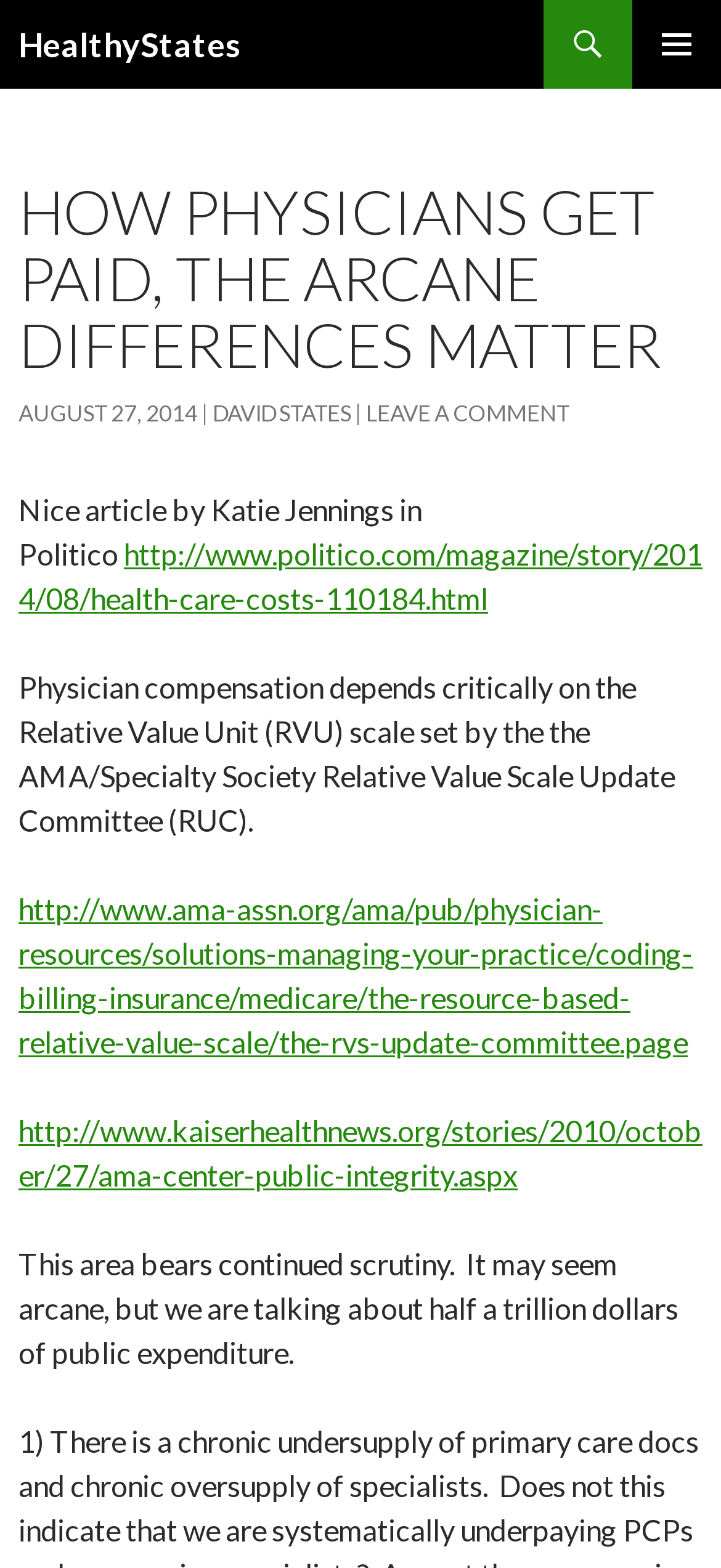Please locate the bounding box coordinates of the element that should be clicked to complete the given instruction: "Click the PRIMARY MENU button".

[0.877, 0.0, 1.0, 0.057]